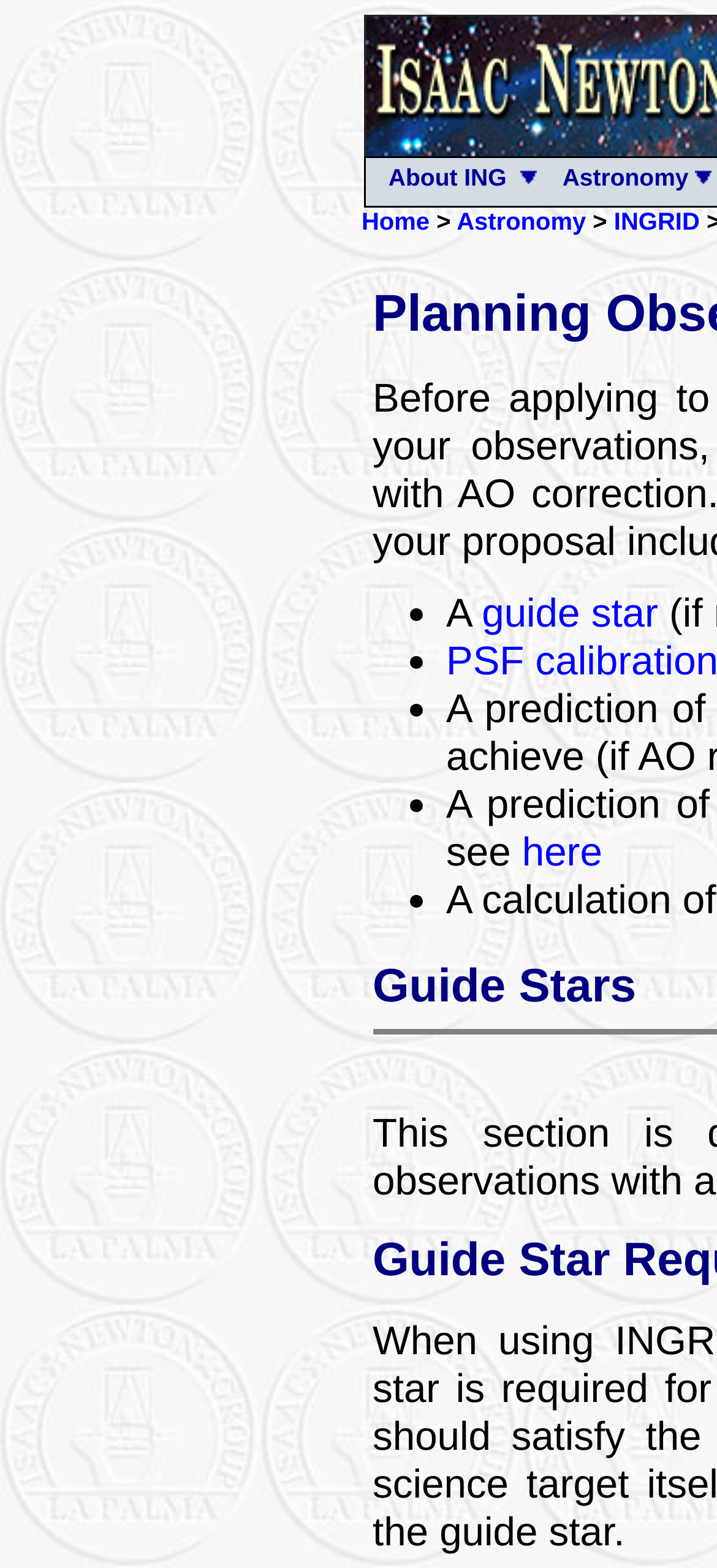Pinpoint the bounding box coordinates of the area that should be clicked to complete the following instruction: "click here". The coordinates must be given as four float numbers between 0 and 1, i.e., [left, top, right, bottom].

[0.728, 0.528, 0.84, 0.558]